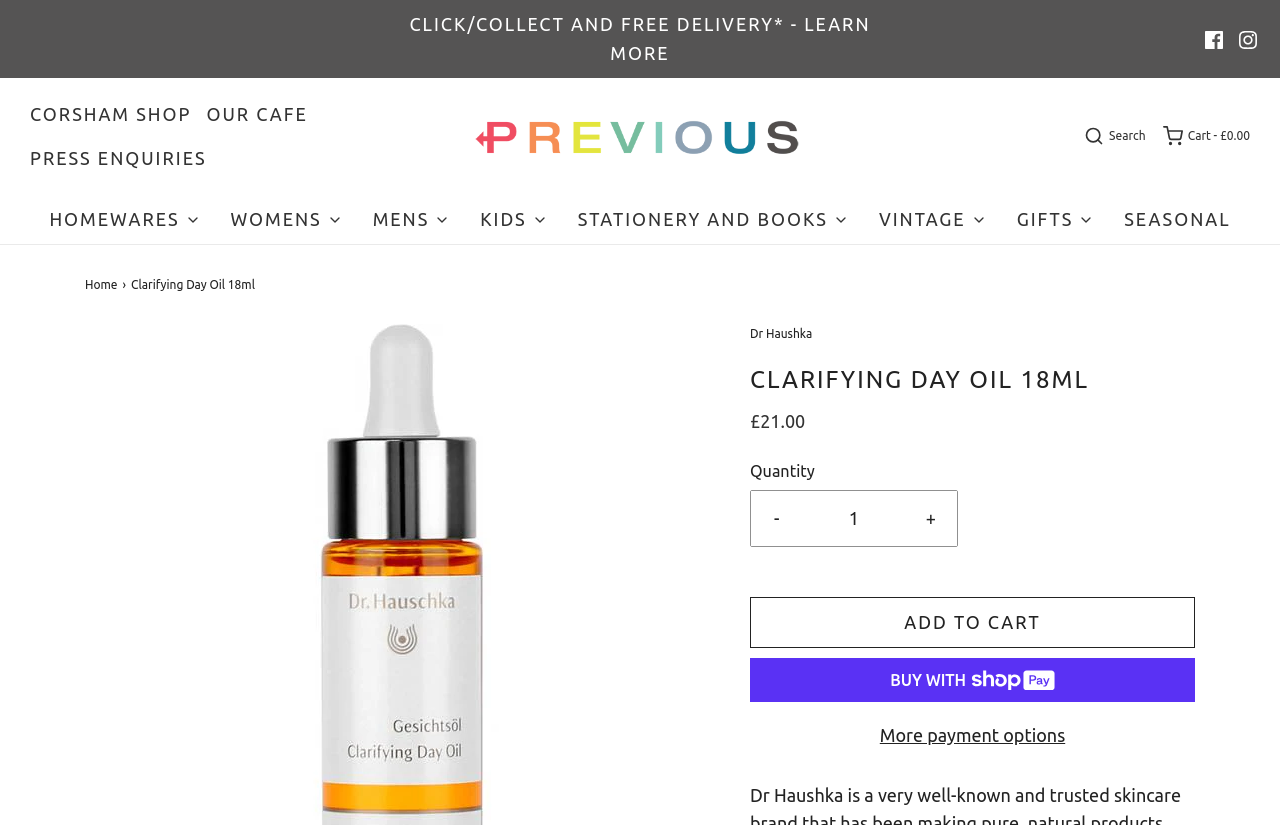Answer the following in one word or a short phrase: 
How many social media links are present?

2